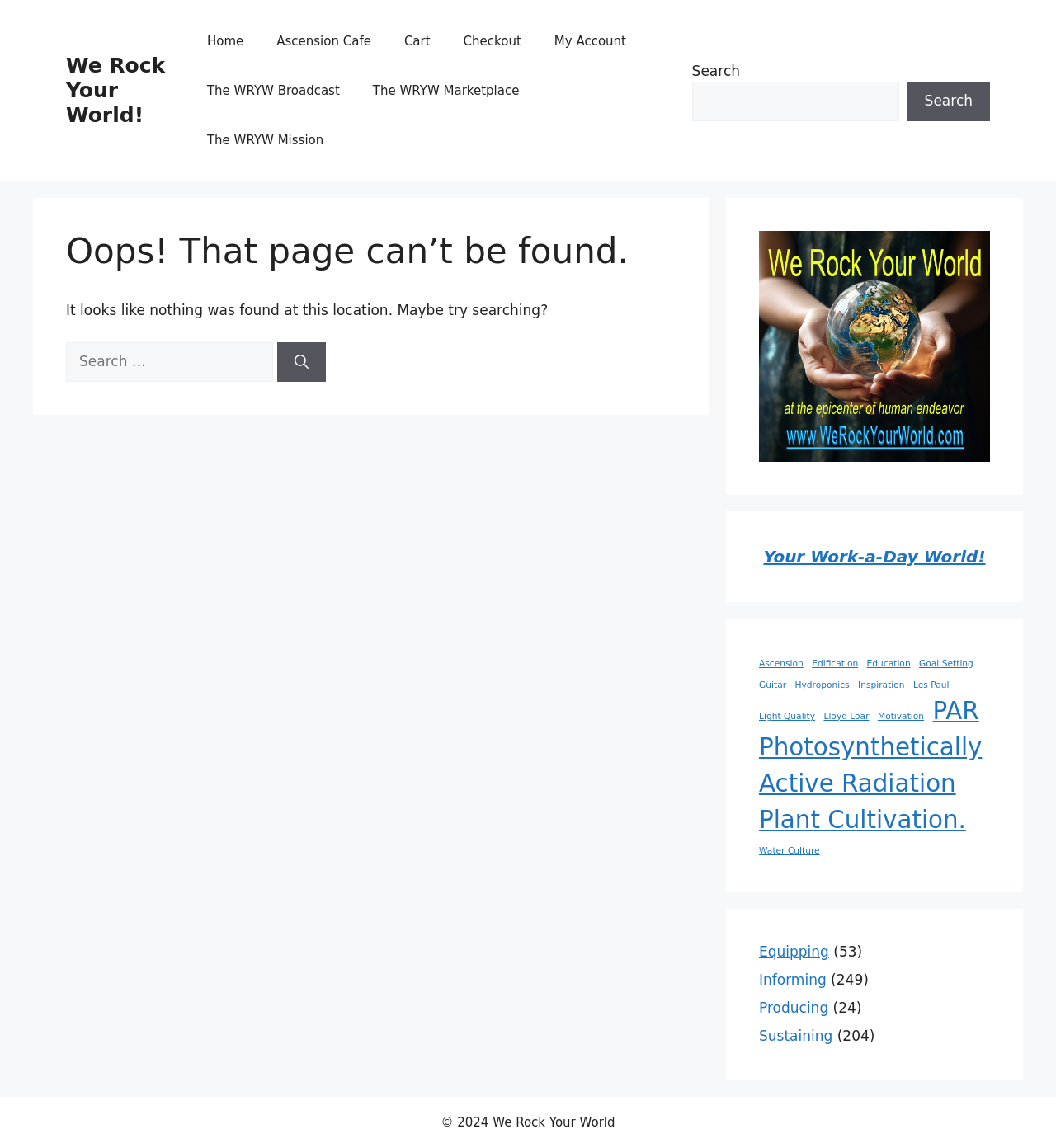What is the copyright year of the website?
Look at the image and provide a short answer using one word or a phrase.

2024